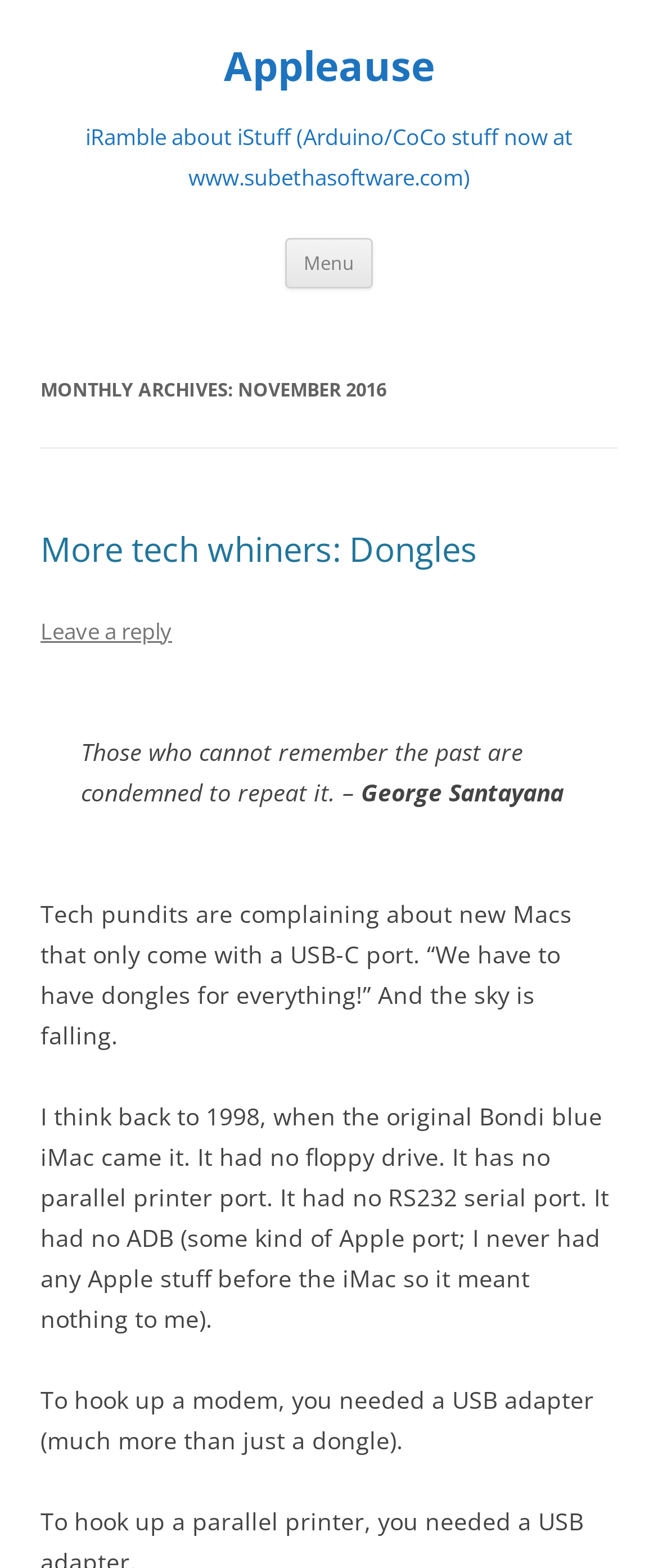Using the webpage screenshot, locate the HTML element that fits the following description and provide its bounding box: "Leave a reply".

[0.062, 0.392, 0.262, 0.412]